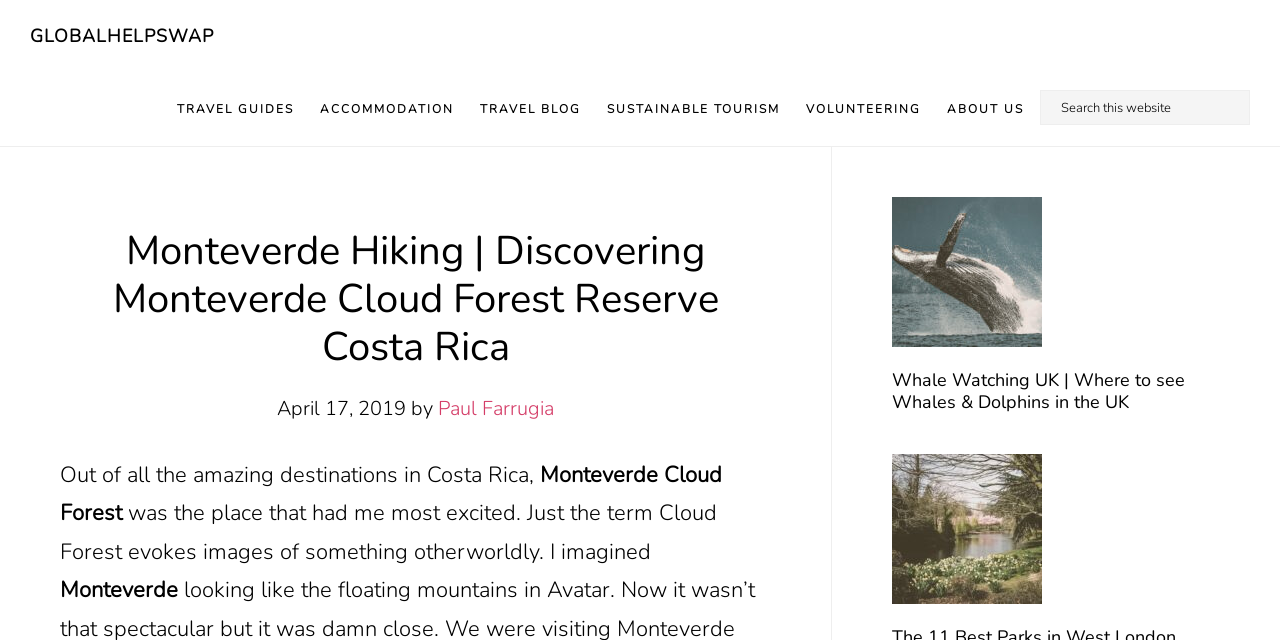Identify the bounding box of the UI component described as: "Globalhelpswap".

[0.023, 0.038, 0.167, 0.075]